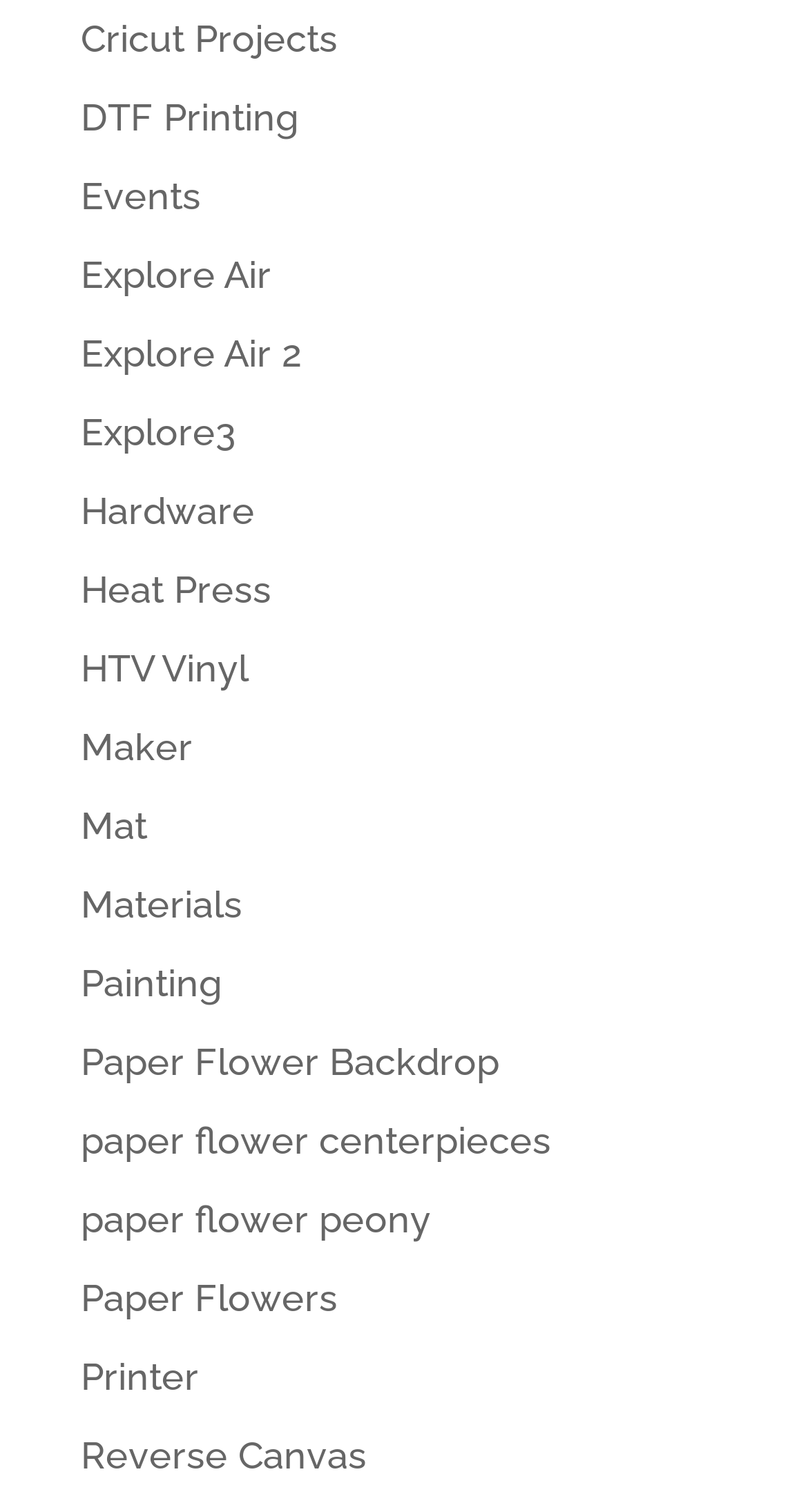Highlight the bounding box coordinates of the element you need to click to perform the following instruction: "Check out Heat Press."

[0.1, 0.375, 0.336, 0.403]